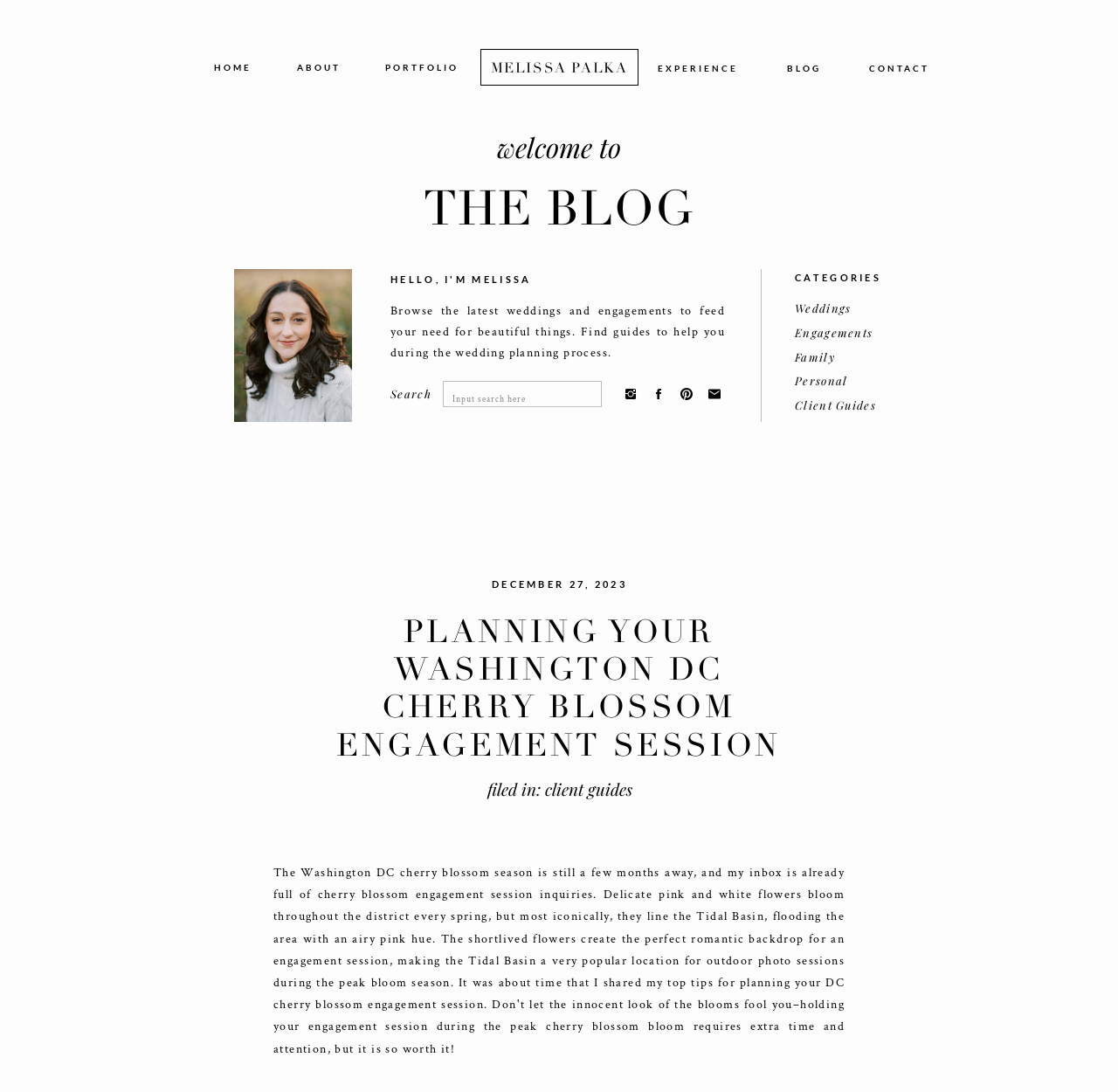Find the bounding box coordinates of the UI element according to this description: "Experience".

[0.588, 0.055, 0.66, 0.075]